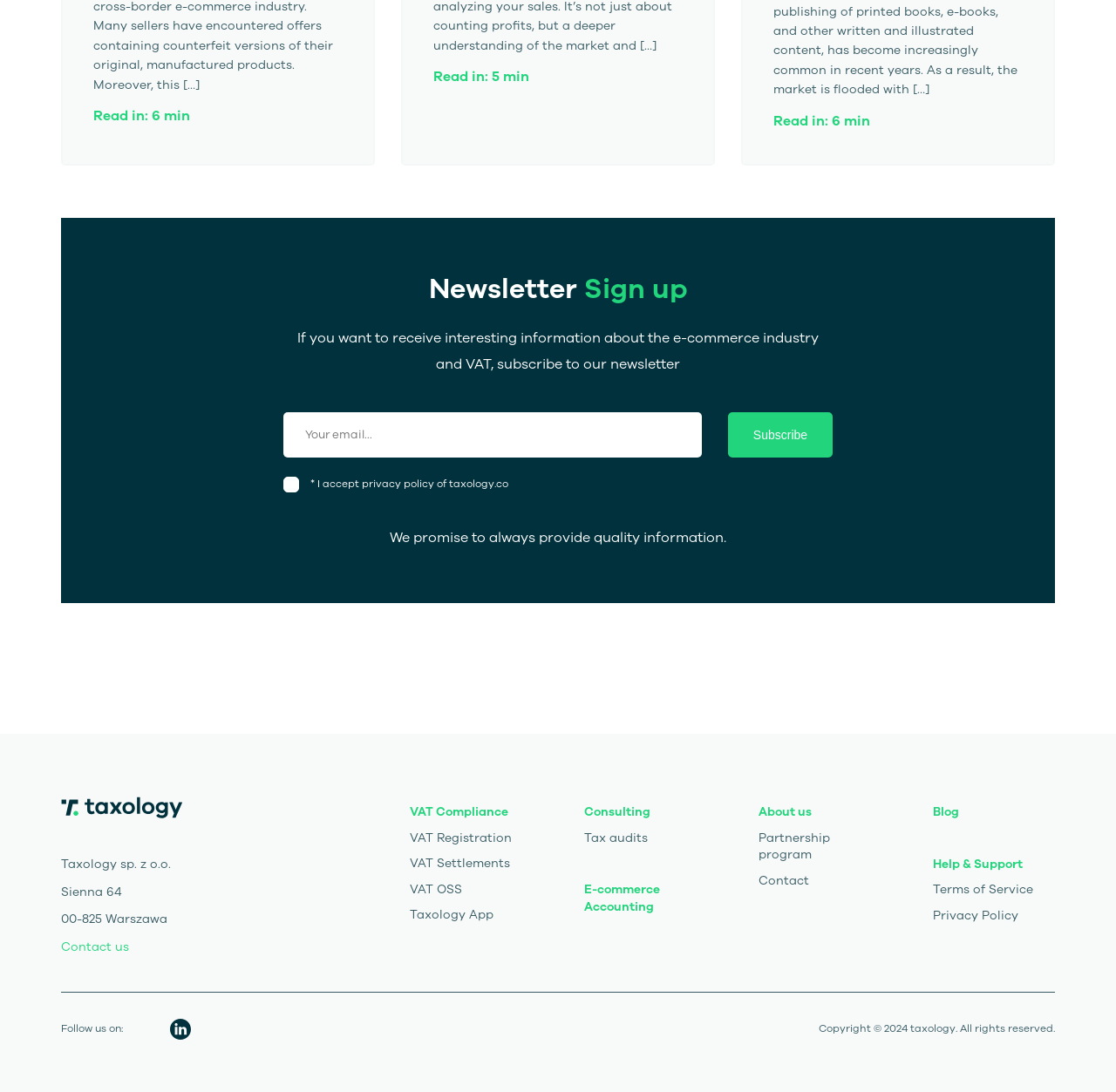What is the promise made by the company?
Identify the answer in the screenshot and reply with a single word or phrase.

Quality information